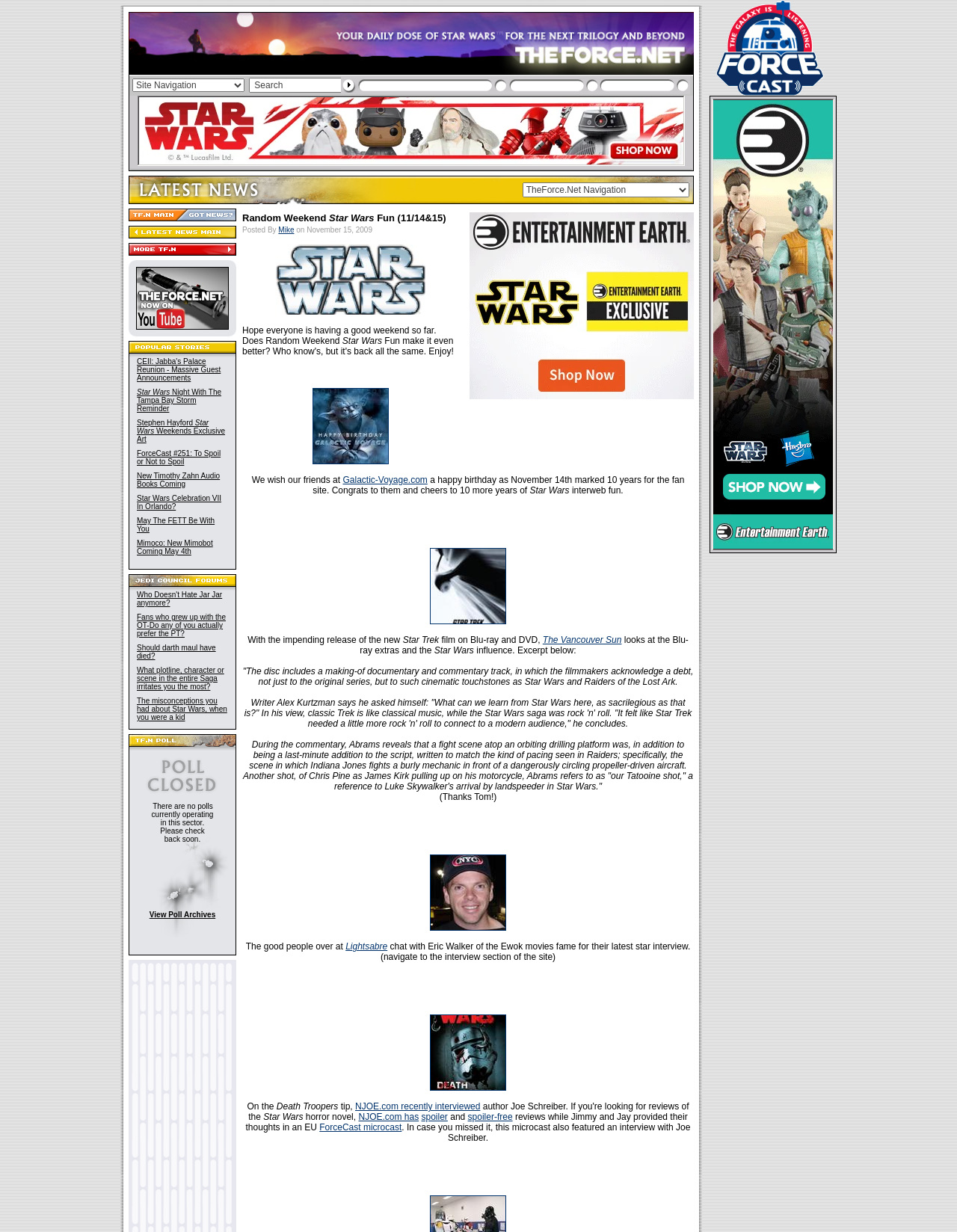Return the bounding box coordinates of the UI element that corresponds to this description: "Should darth maul have died?". The coordinates must be given as four float numbers in the range of 0 and 1, [left, top, right, bottom].

[0.143, 0.522, 0.225, 0.536]